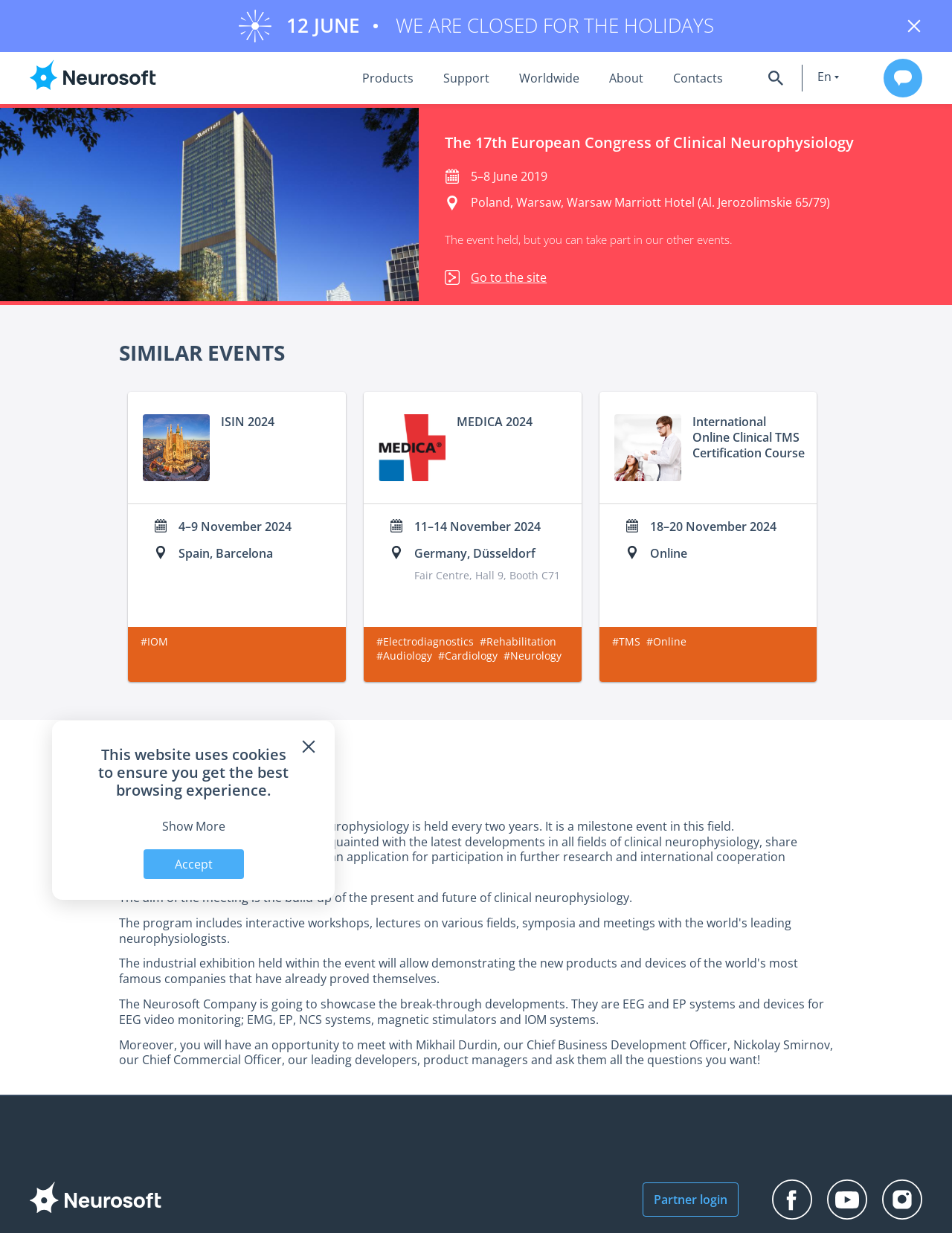Using the format (top-left x, top-left y, bottom-right x, bottom-right y), provide the bounding box coordinates for the described UI element. All values should be floating point numbers between 0 and 1: Go to the site

[0.495, 0.219, 0.574, 0.231]